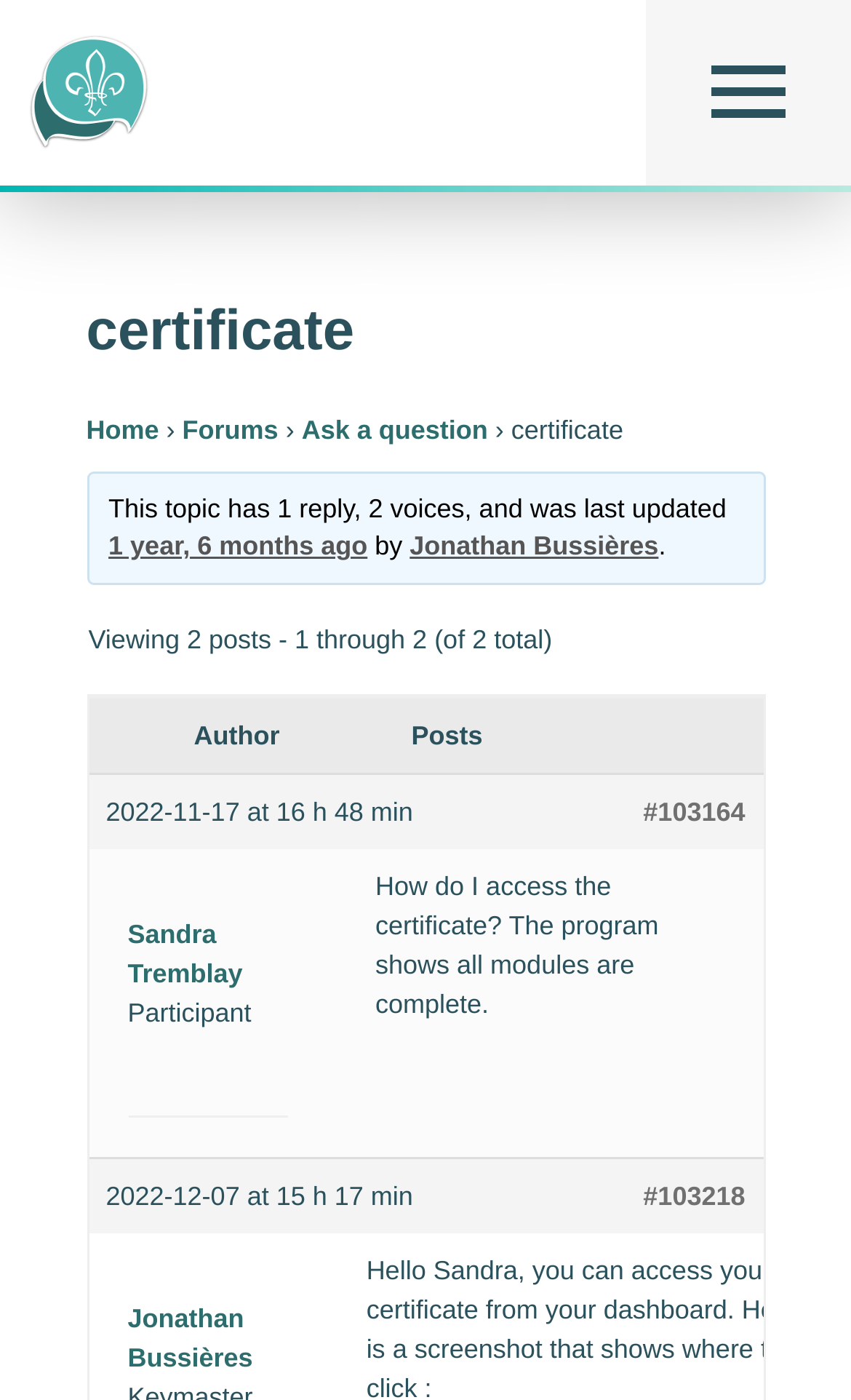Respond to the following question with a brief word or phrase:
How many replies are there in this topic?

1